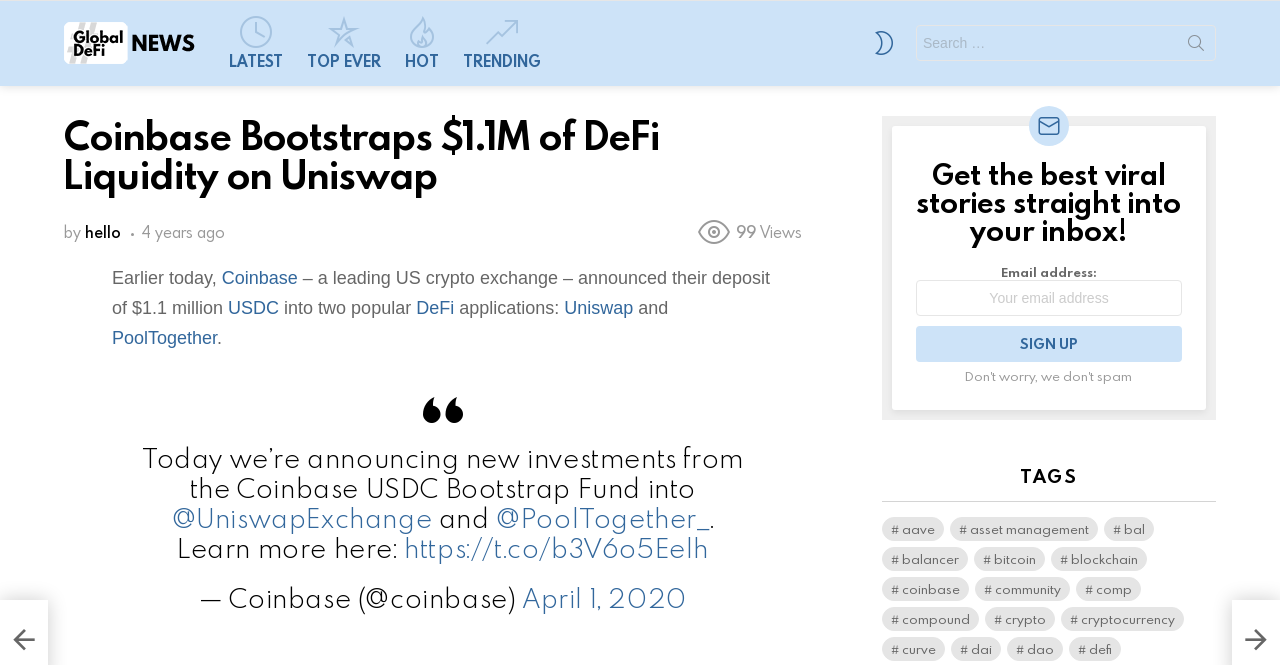Analyze the image and answer the question with as much detail as possible: 
What is the author of the article?

I found the author's name by looking at the link element with the text 'hello' next to the 'by' text in the article header section.